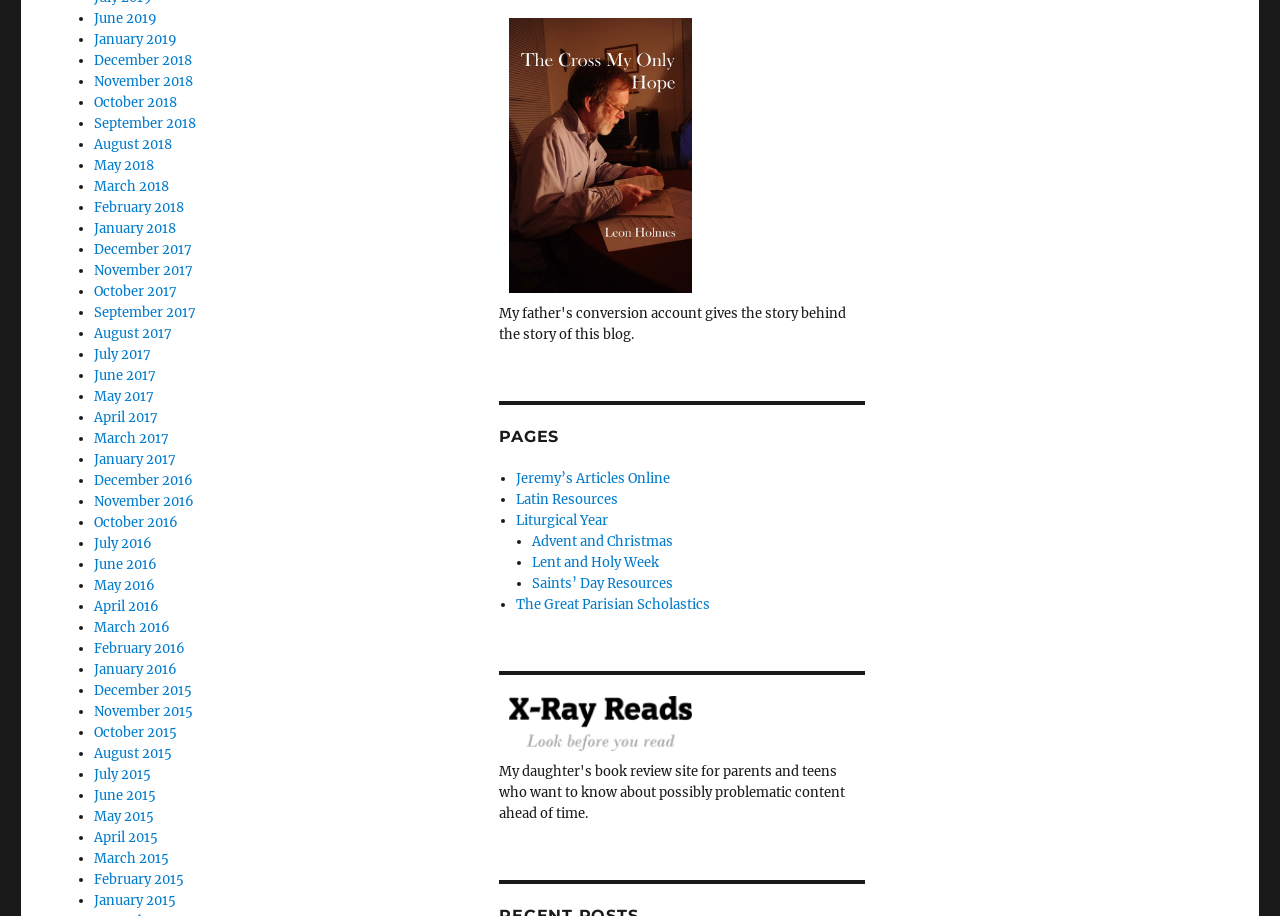Please answer the following query using a single word or phrase: 
What is the earliest month listed?

December 2015